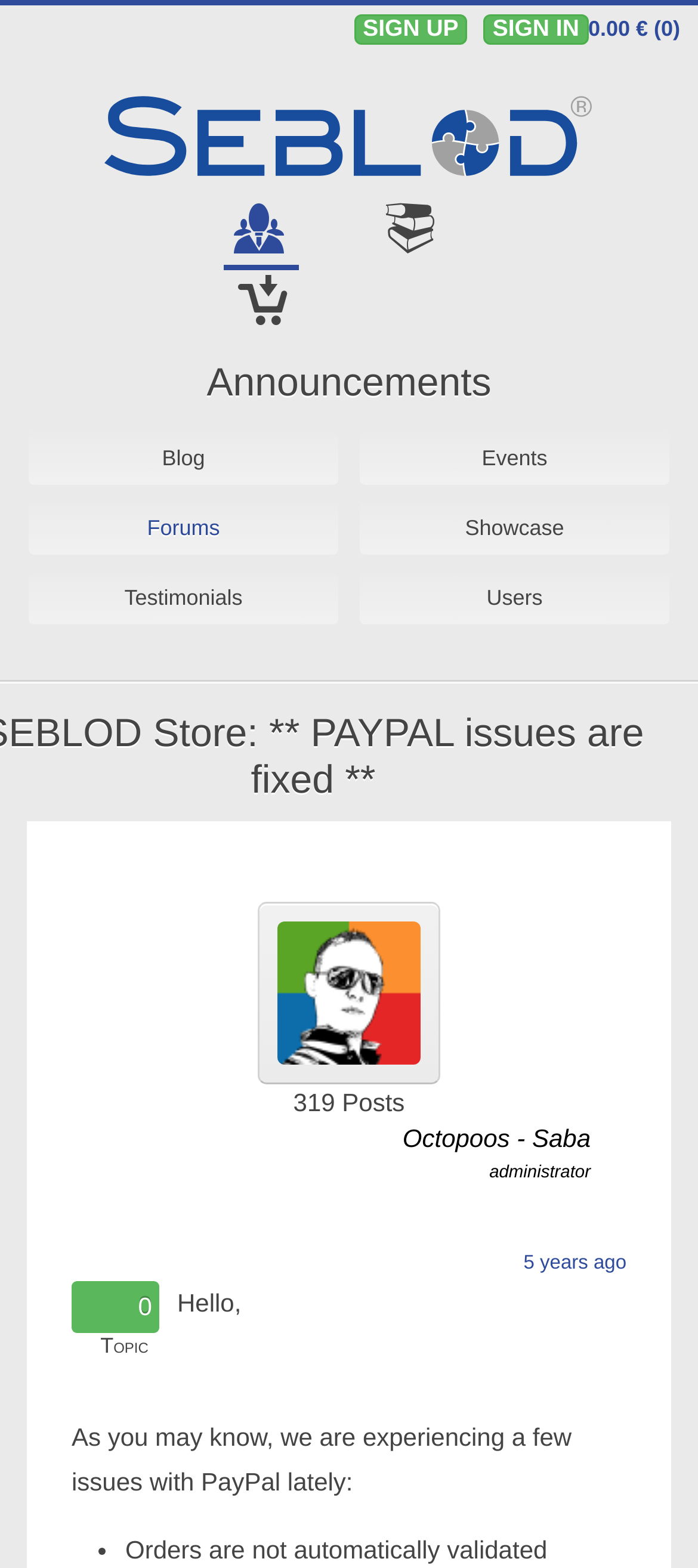What is the category of the post 'Octopoos - Saba'?
From the image, provide a succinct answer in one word or a short phrase.

Users